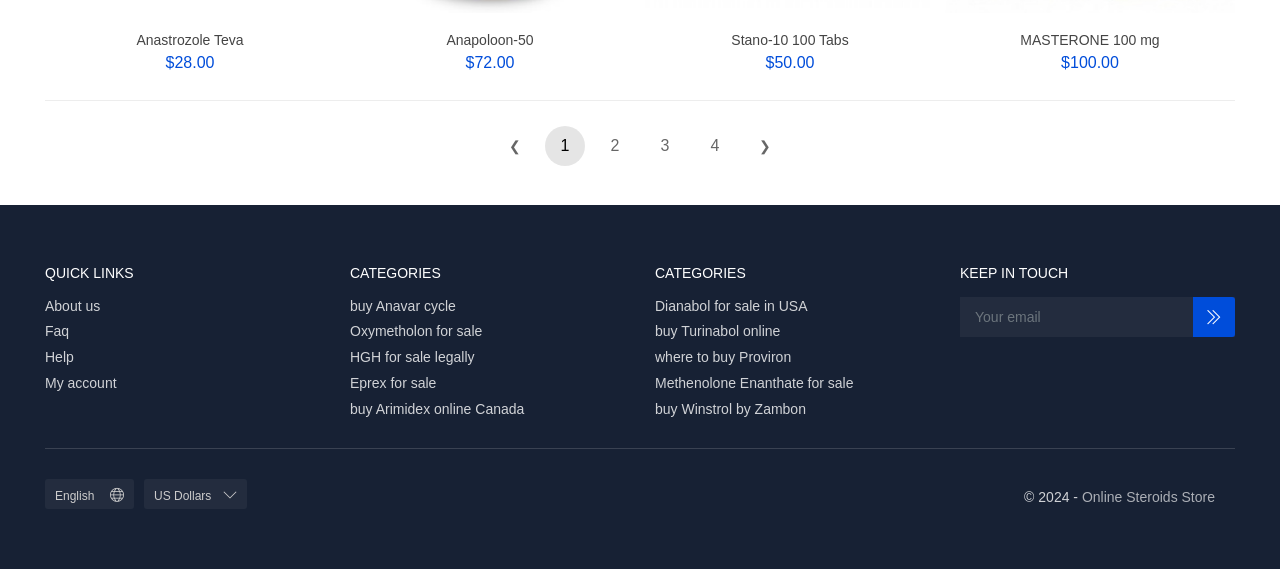What is the price of Anapoloon-50?
Based on the image, respond with a single word or phrase.

$72.00